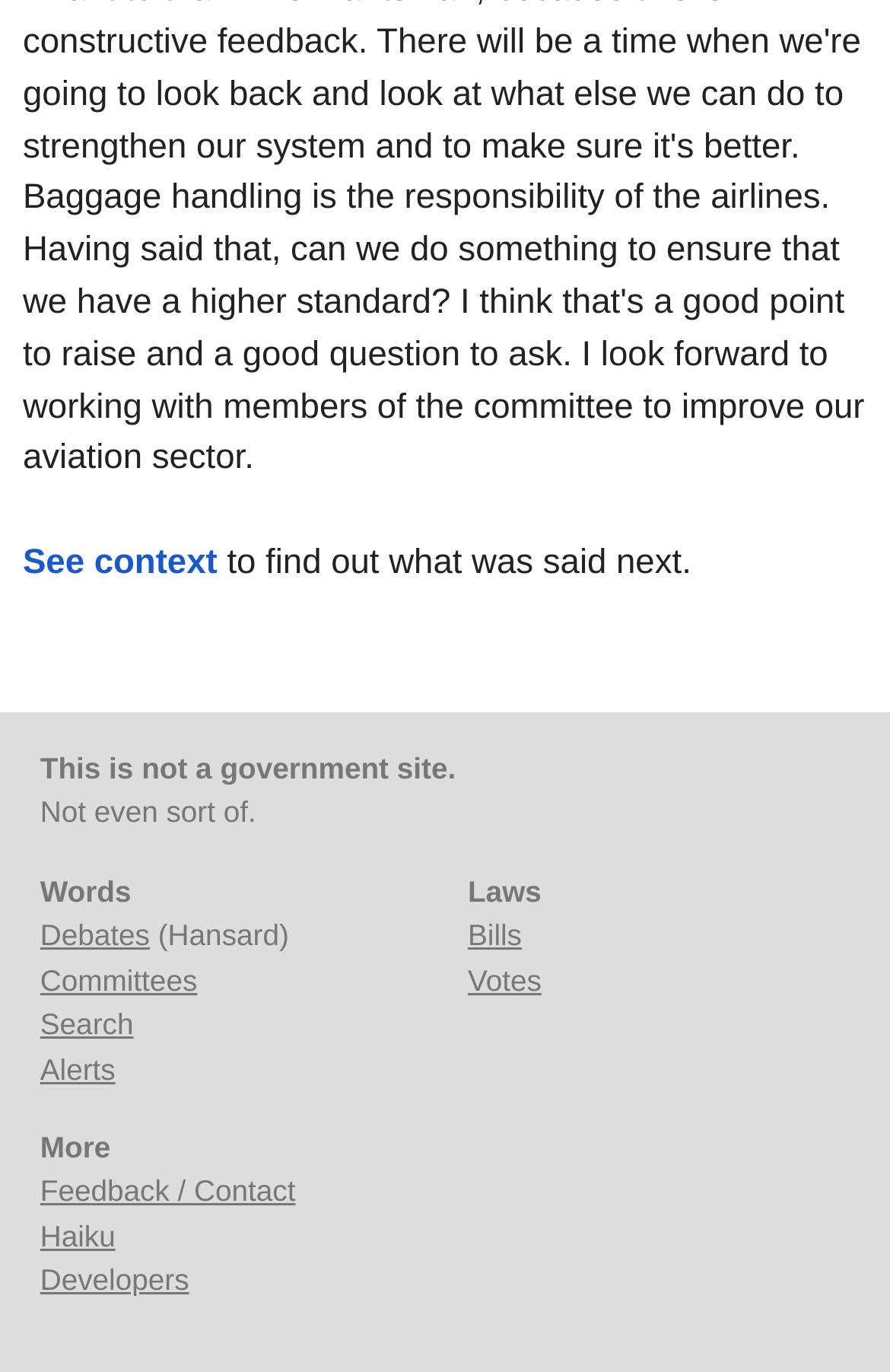How many links are there in the contentinfo section?
Using the image as a reference, give an elaborate response to the question.

The contentinfo section contains 7 links, namely 'Debates', 'Committees', 'Search', 'Alerts', 'Bills', 'Feedback / Contact', and 'Haiku'. These links are located at the bottom of the page with varying bounding boxes.